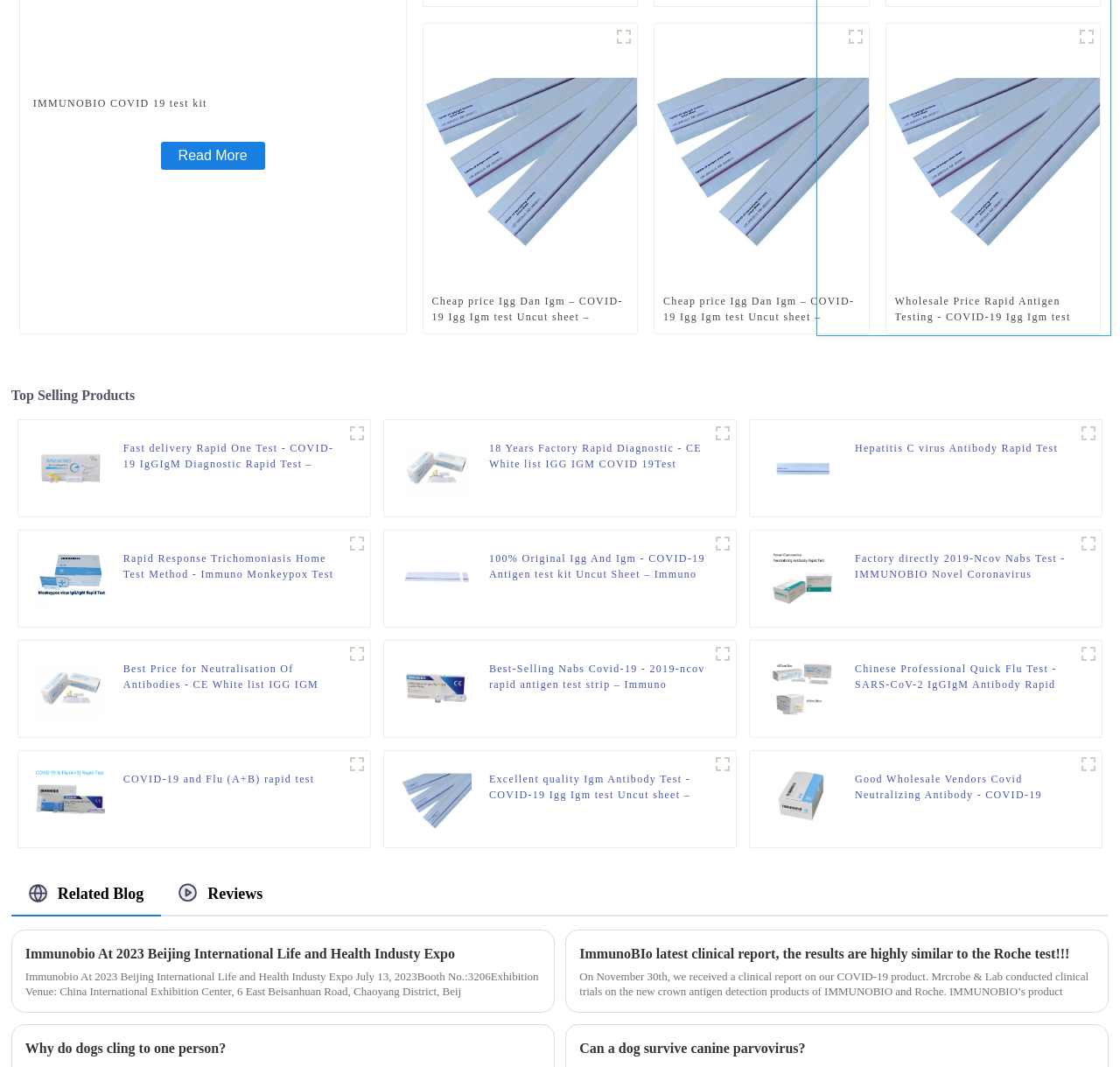Please determine the bounding box coordinates of the clickable area required to carry out the following instruction: "Click on Home". The coordinates must be four float numbers between 0 and 1, represented as [left, top, right, bottom].

None